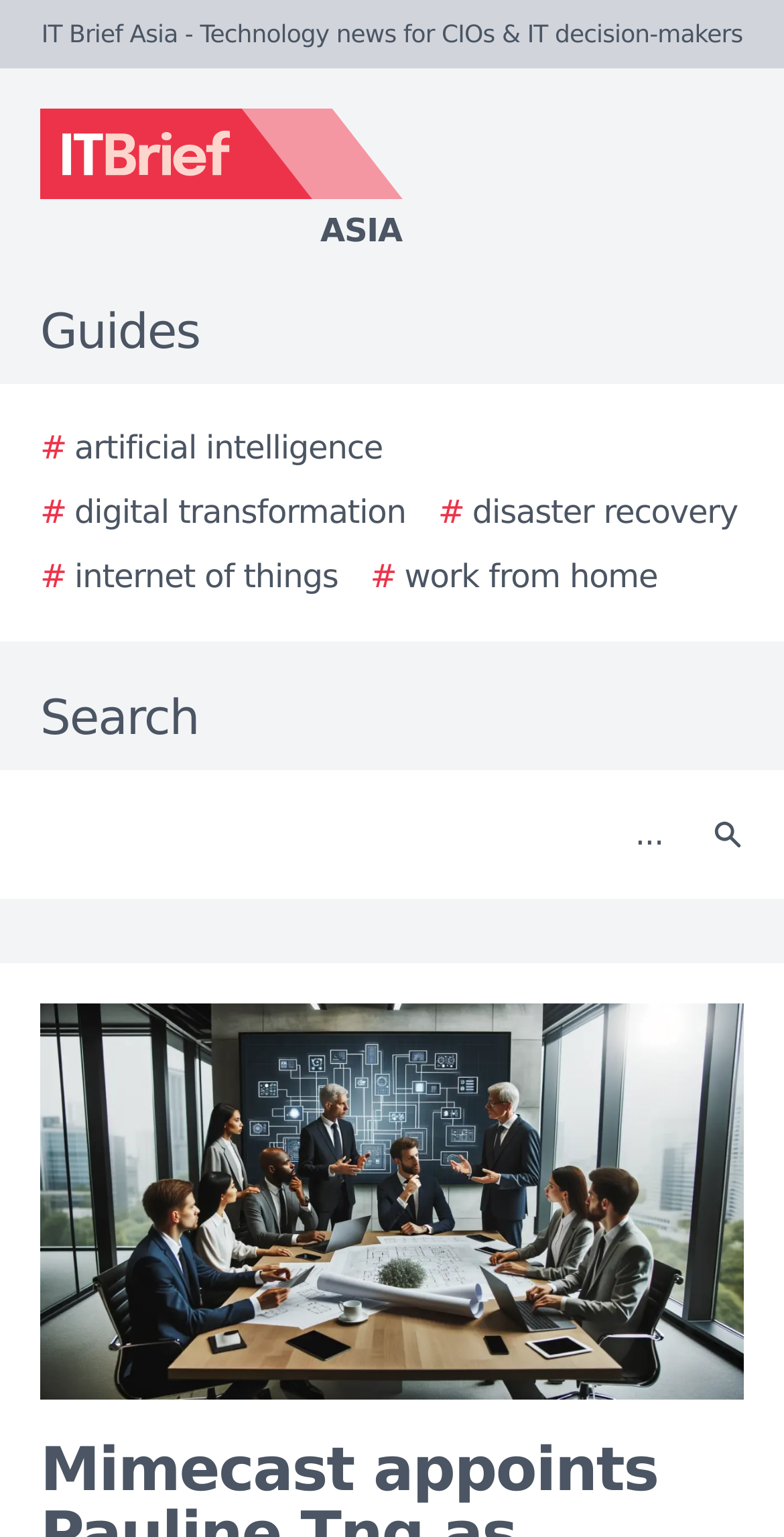Pinpoint the bounding box coordinates of the clickable area necessary to execute the following instruction: "Read the story". The coordinates should be given as four float numbers between 0 and 1, namely [left, top, right, bottom].

[0.051, 0.653, 0.949, 0.911]